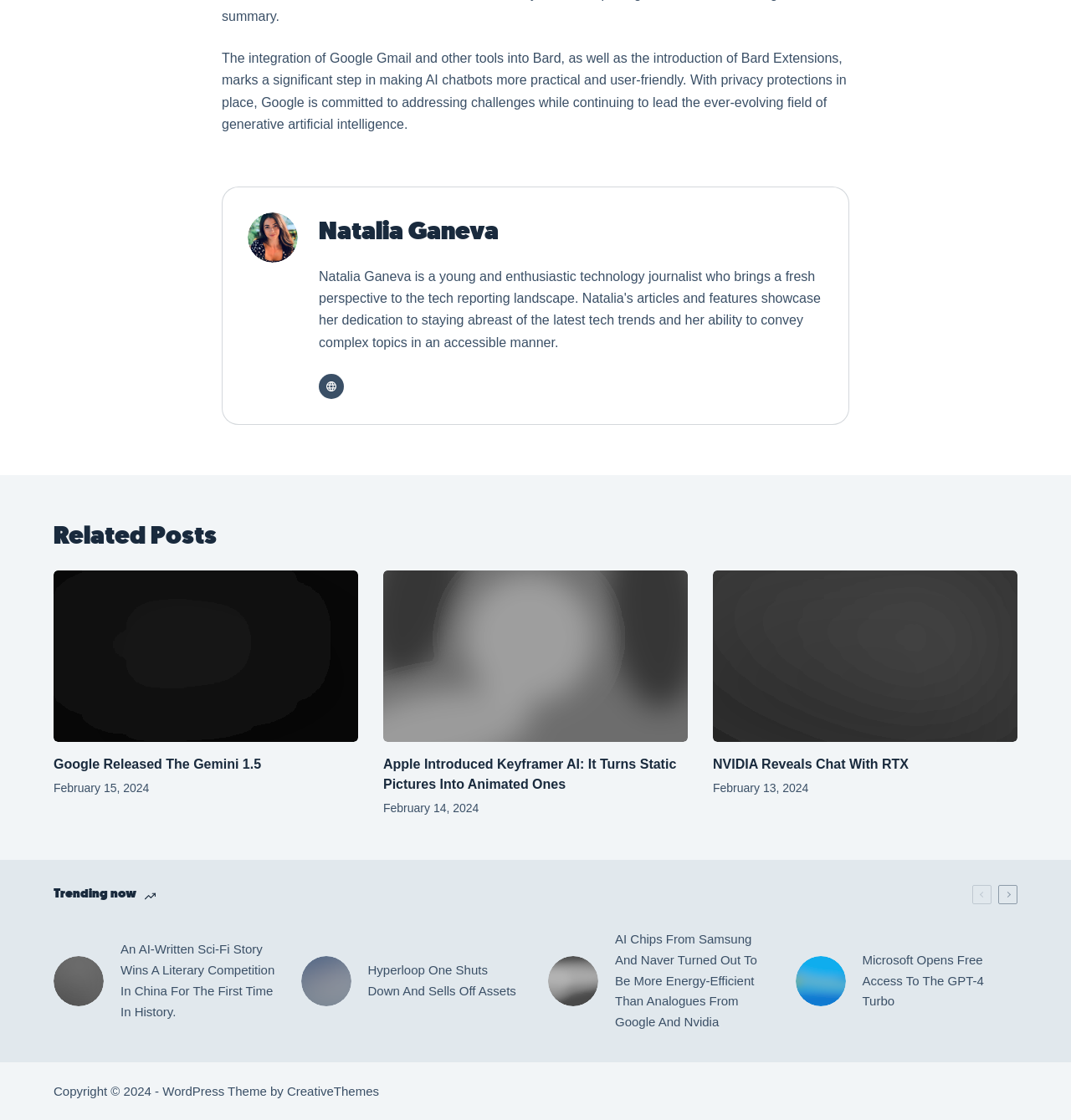Determine the bounding box coordinates for the clickable element required to fulfill the instruction: "Check the trending news about An AI-Written Sci-Fi Story Wins A Literary Competition In China". Provide the coordinates as four float numbers between 0 and 1, i.e., [left, top, right, bottom].

[0.05, 0.83, 0.257, 0.922]